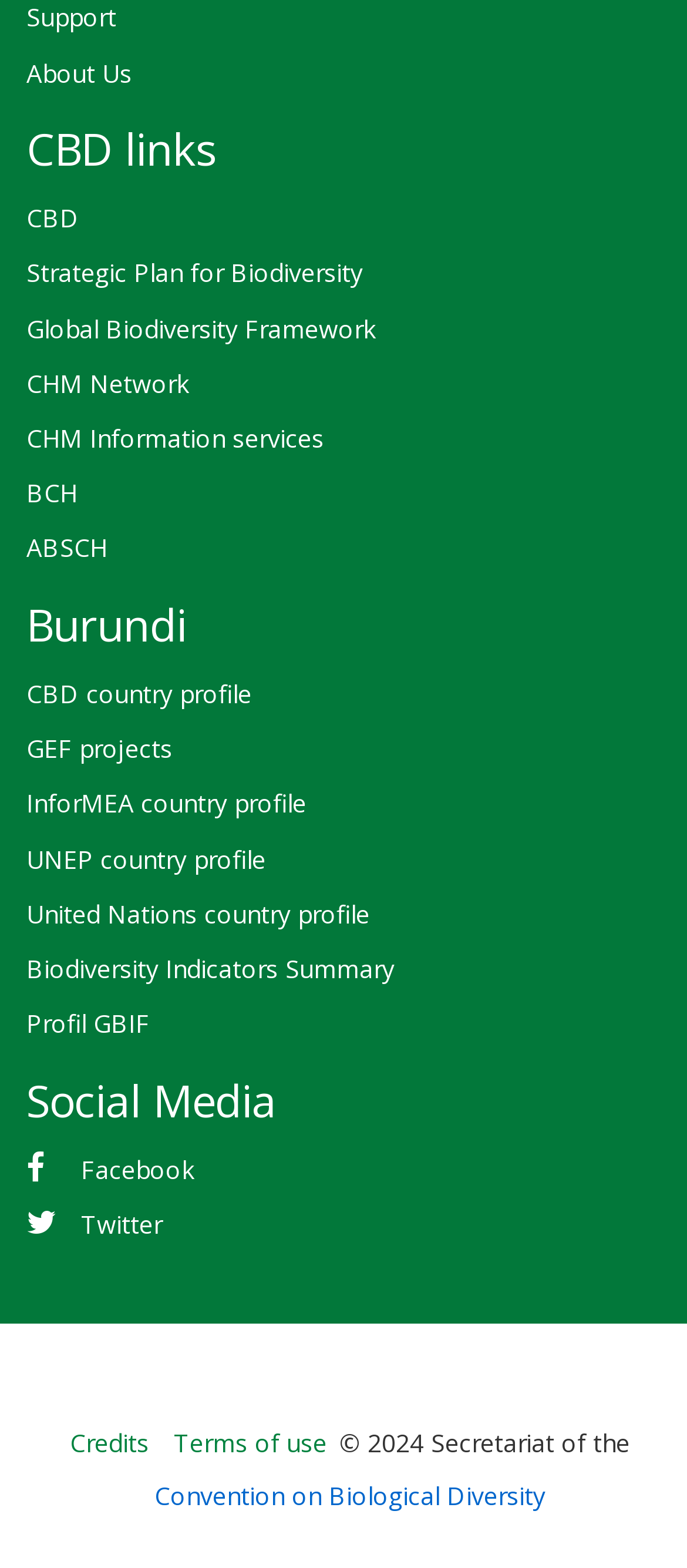How many links are there in the Burundi section?
Please look at the screenshot and answer in one word or a short phrase.

9